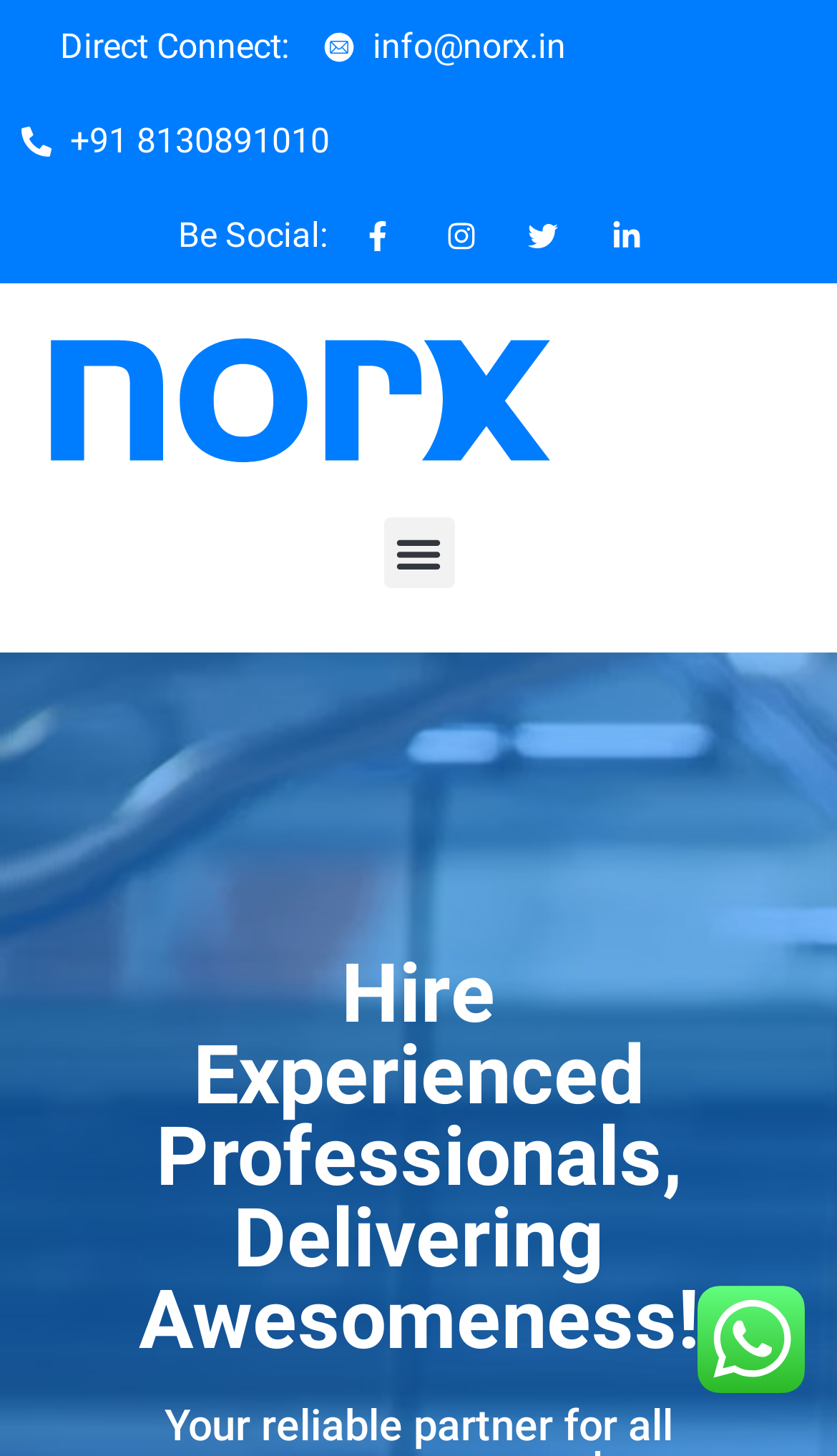What is the purpose of the button with the text 'Menu Toggle'?
Refer to the image and respond with a one-word or short-phrase answer.

To toggle the menu